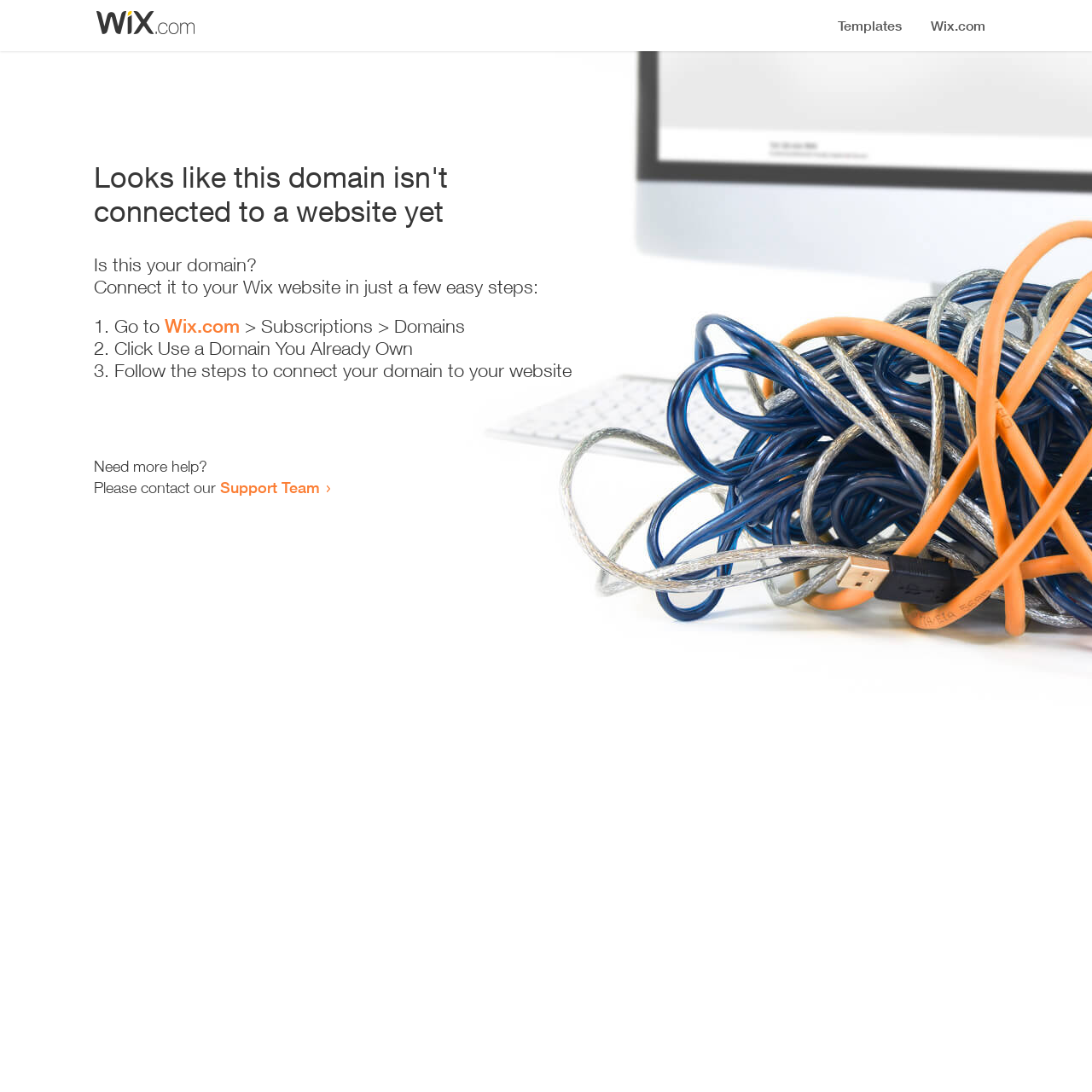Find and generate the main title of the webpage.

Looks like this domain isn't
connected to a website yet